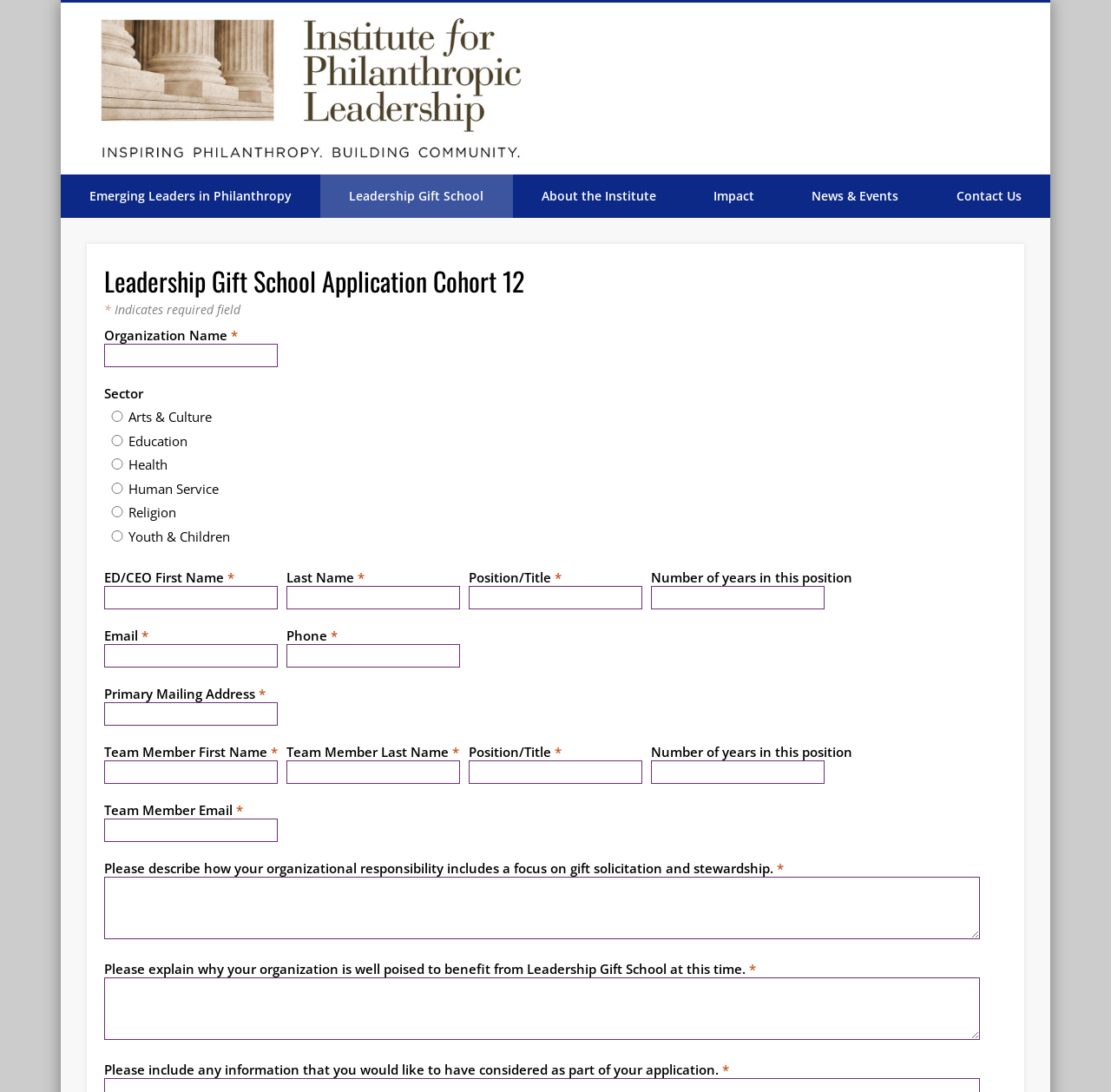What is the text of the first link on the webpage?
Based on the screenshot, provide your answer in one word or phrase.

Institute for Philanthropic Leadership